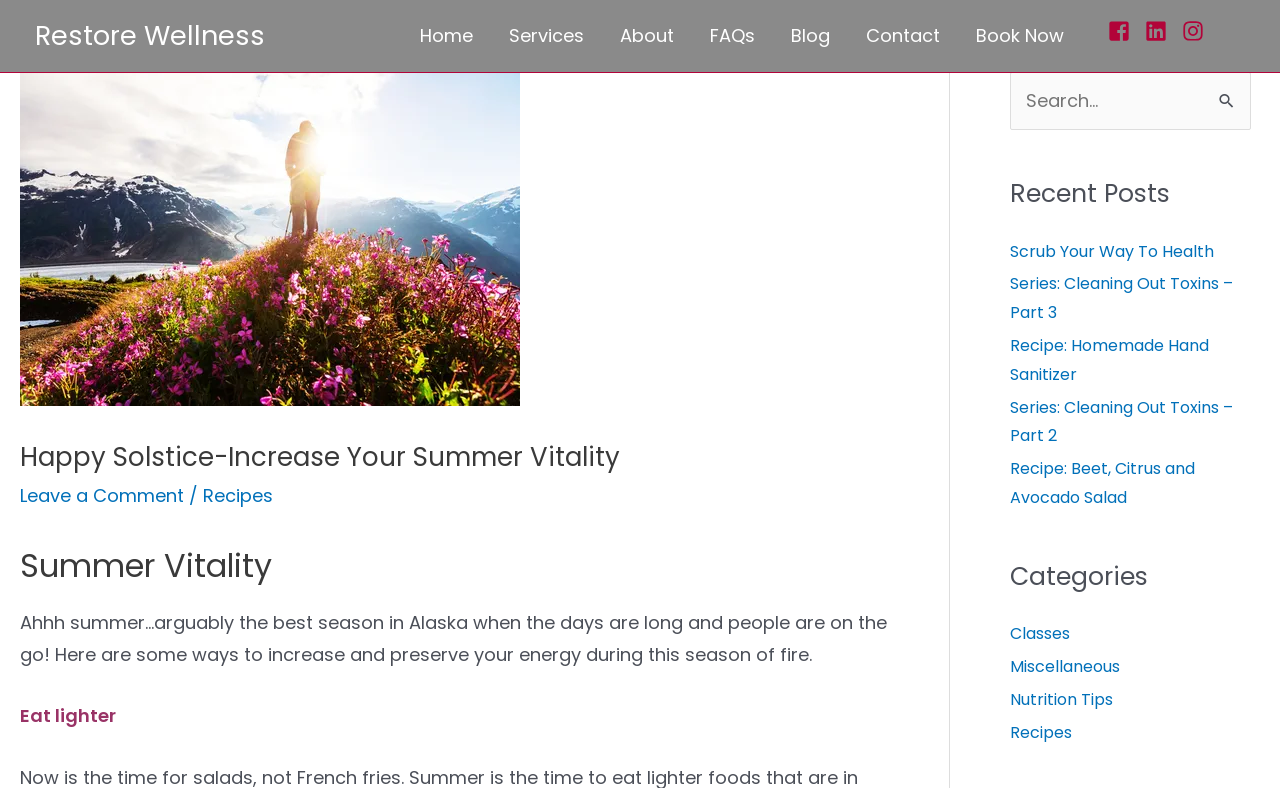What social media platforms are linked on the webpage?
Respond to the question with a well-detailed and thorough answer.

The social media platforms are linked in the top-right corner of the webpage, where there are three icons: Facebook, LinkedIn, and Instagram. These icons likely link to the website's social media profiles.